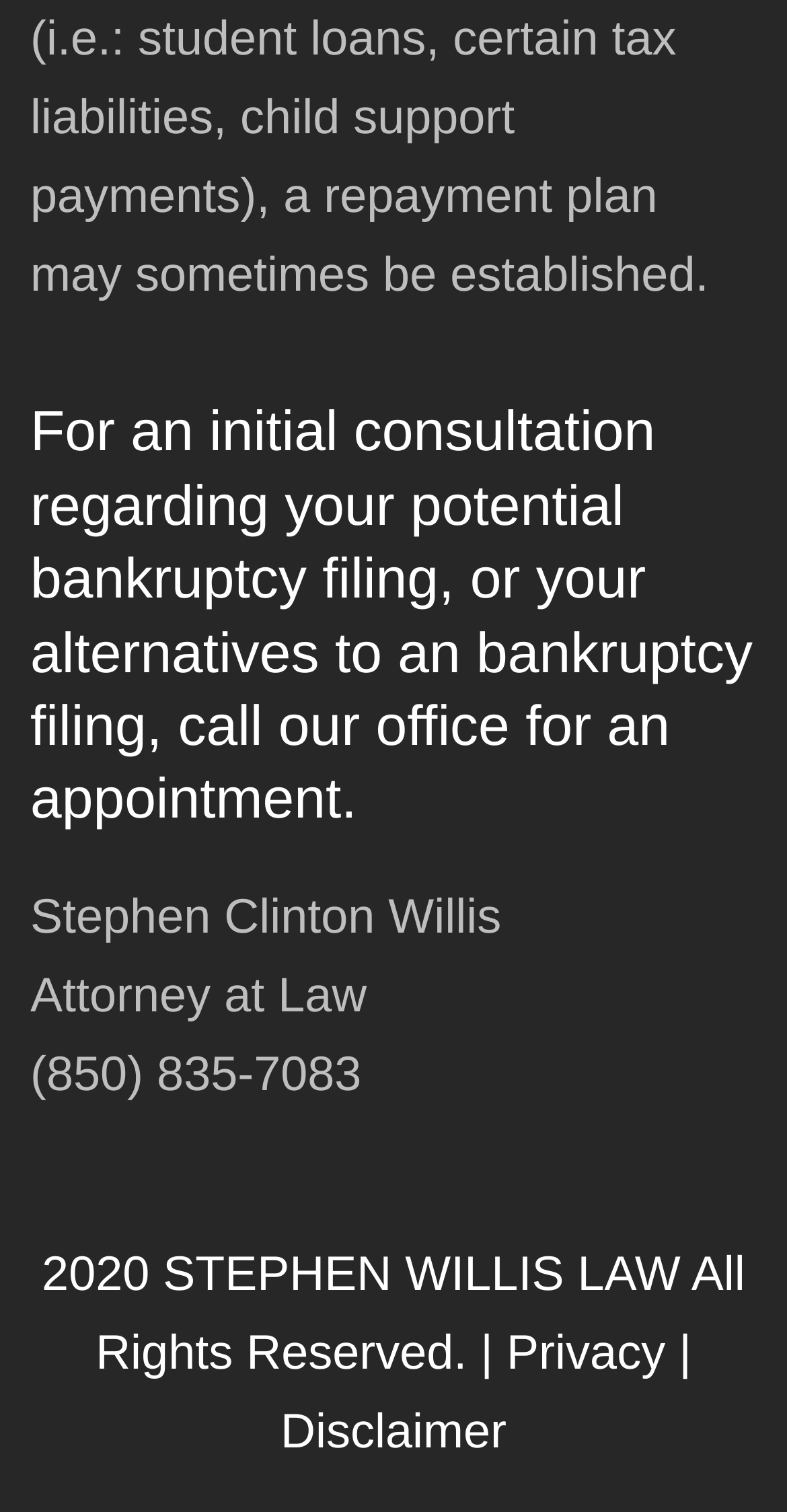Determine the bounding box of the UI element mentioned here: "Disclaimer". The coordinates must be in the format [left, top, right, bottom] with values ranging from 0 to 1.

[0.356, 0.929, 0.644, 0.965]